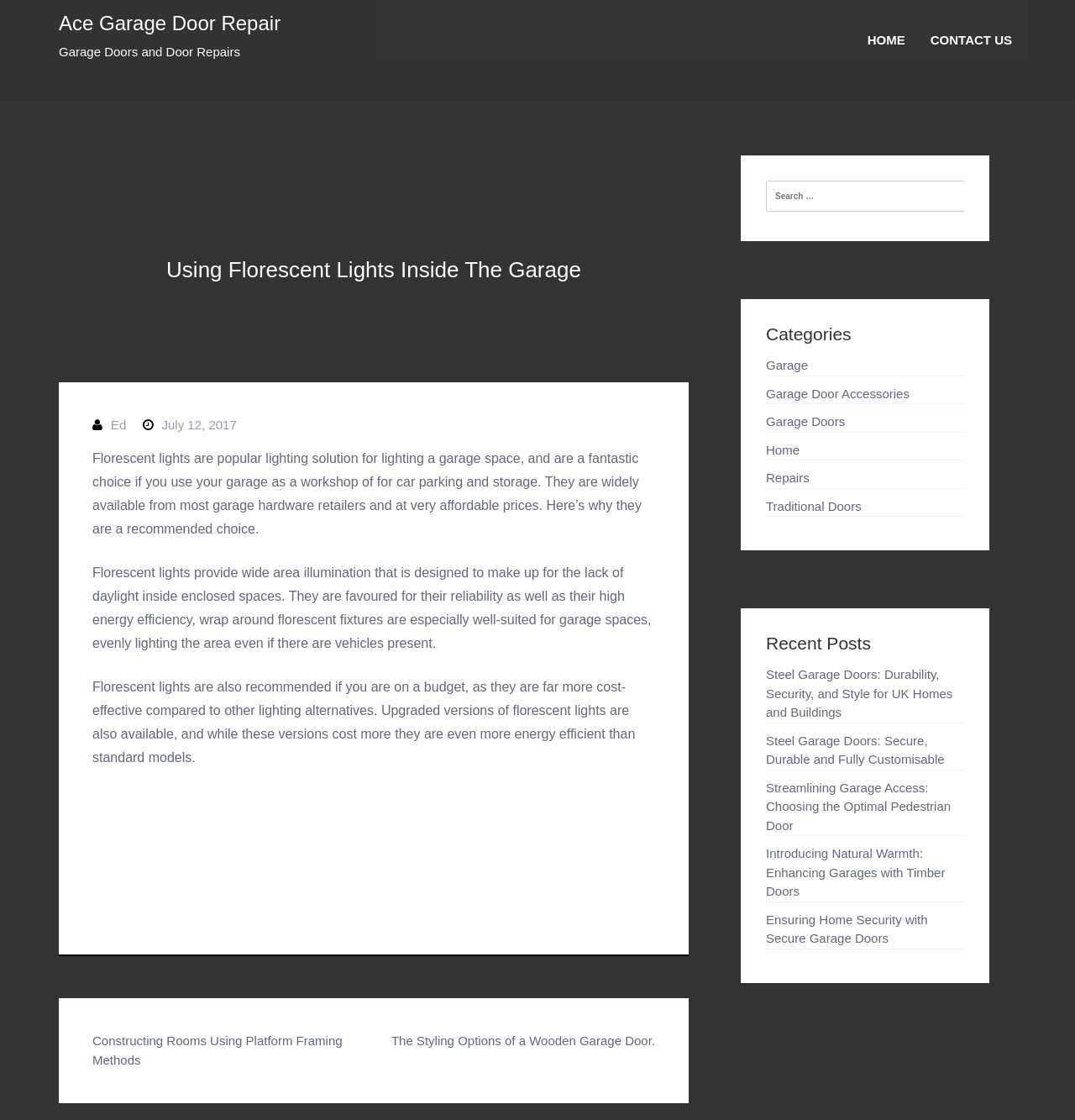Respond to the following question using a concise word or phrase: 
How many categories are listed in the 'Categories' section?

6